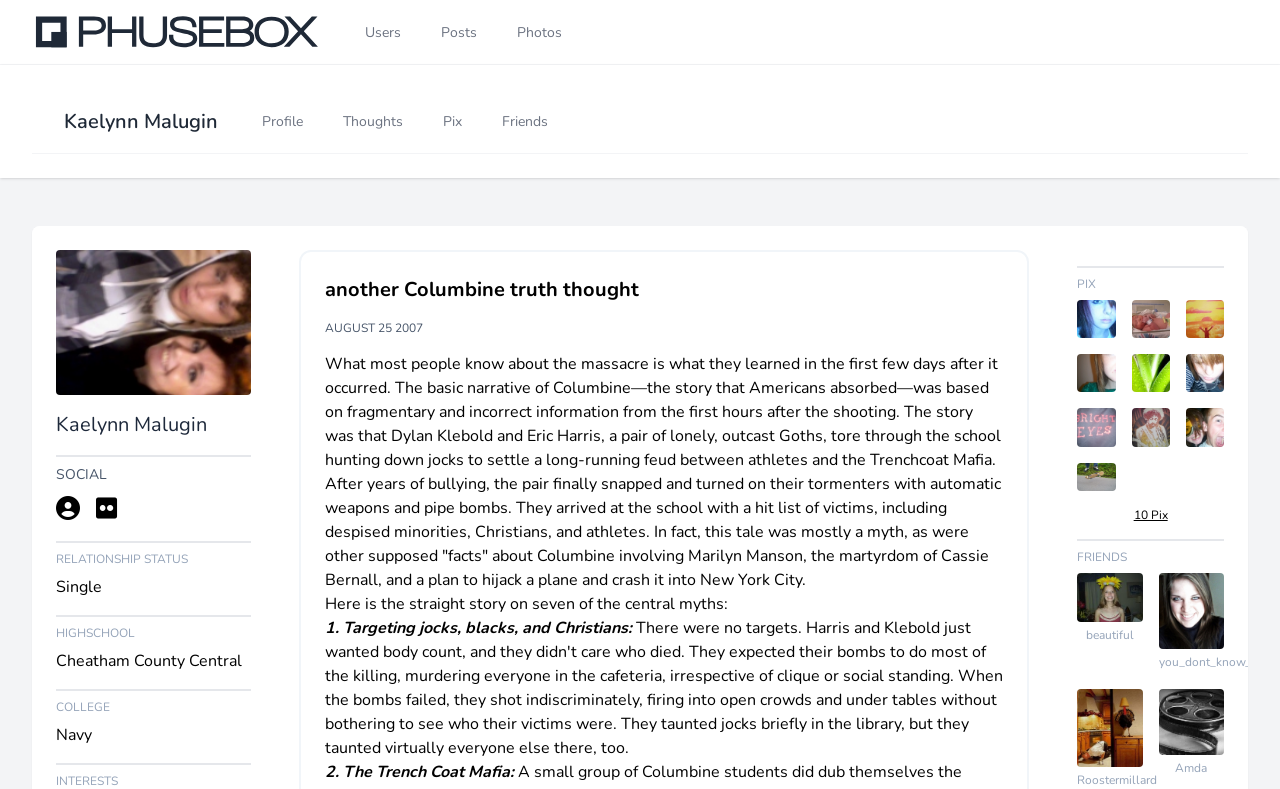Describe all visible elements and their arrangement on the webpage.

The webpage is a personal profile page, titled "Phusebox". At the top left corner, there is a link with an accompanying image. Below this, there is a heading with the name "Kaelynn Malugin" and several links to different sections, including "Profile", "Thoughts", "Pix", and "Friends". 

To the right of these links, there is a large section with a heading "SOCIAL" and several social media links represented by icons. Below this, there is a section with personal information, including relationship status, high school, and college.

The main content of the page is a long article titled "another Columbine truth thought", which discusses myths and misconceptions about the Columbine massacre. The article is divided into sections with headings and includes several paragraphs of text.

On the right side of the page, there is a section with a heading "PIX" and several links to images. Below this, there is a section with a heading "FRIENDS" and several links to friends' profiles, each with an accompanying image.

Overall, the page has a simple layout with a focus on the personal profile and the article about Columbine.